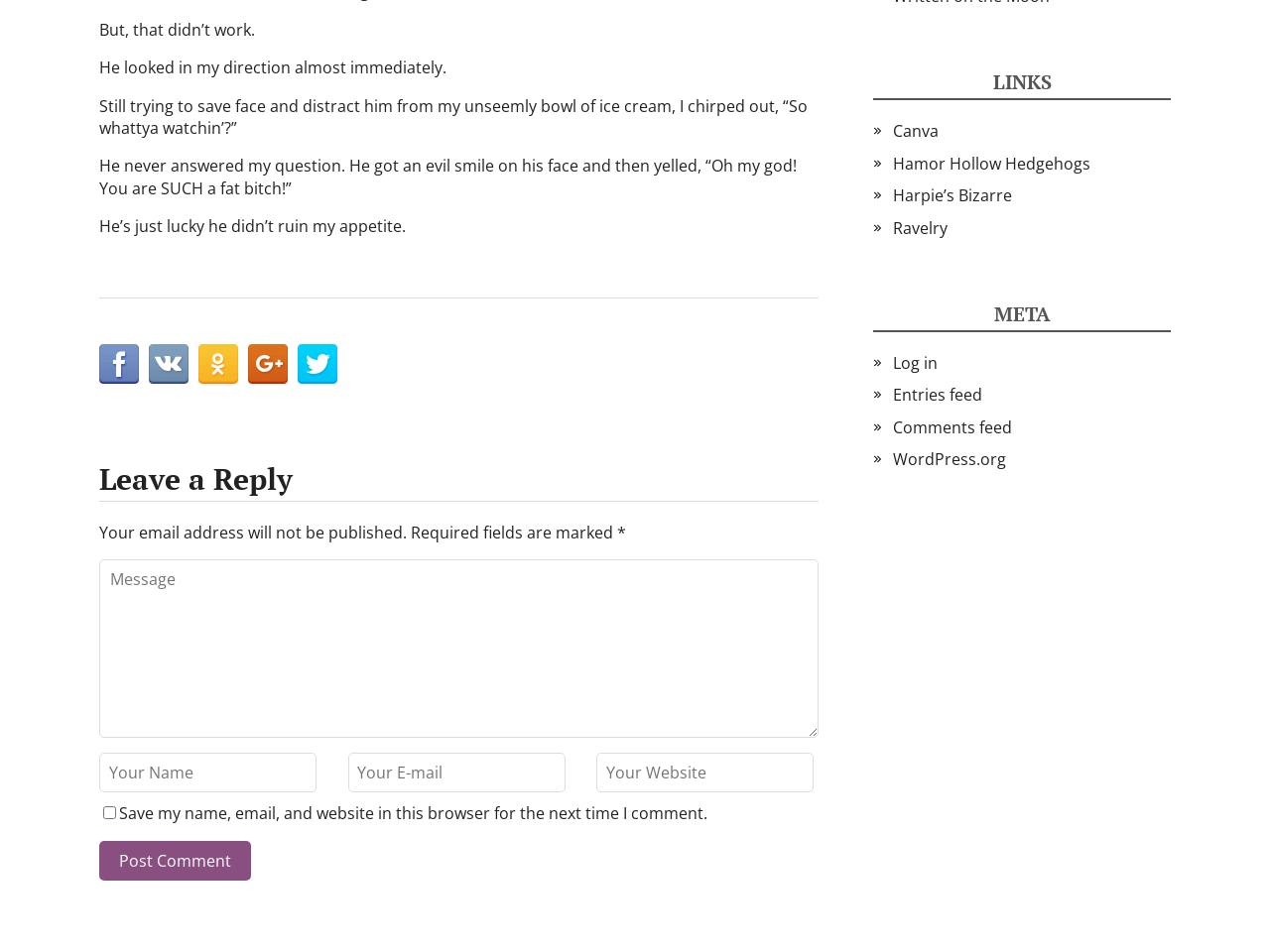From the webpage screenshot, predict the bounding box of the UI element that matches this description: "WordPress.org".

[0.703, 0.471, 0.792, 0.494]